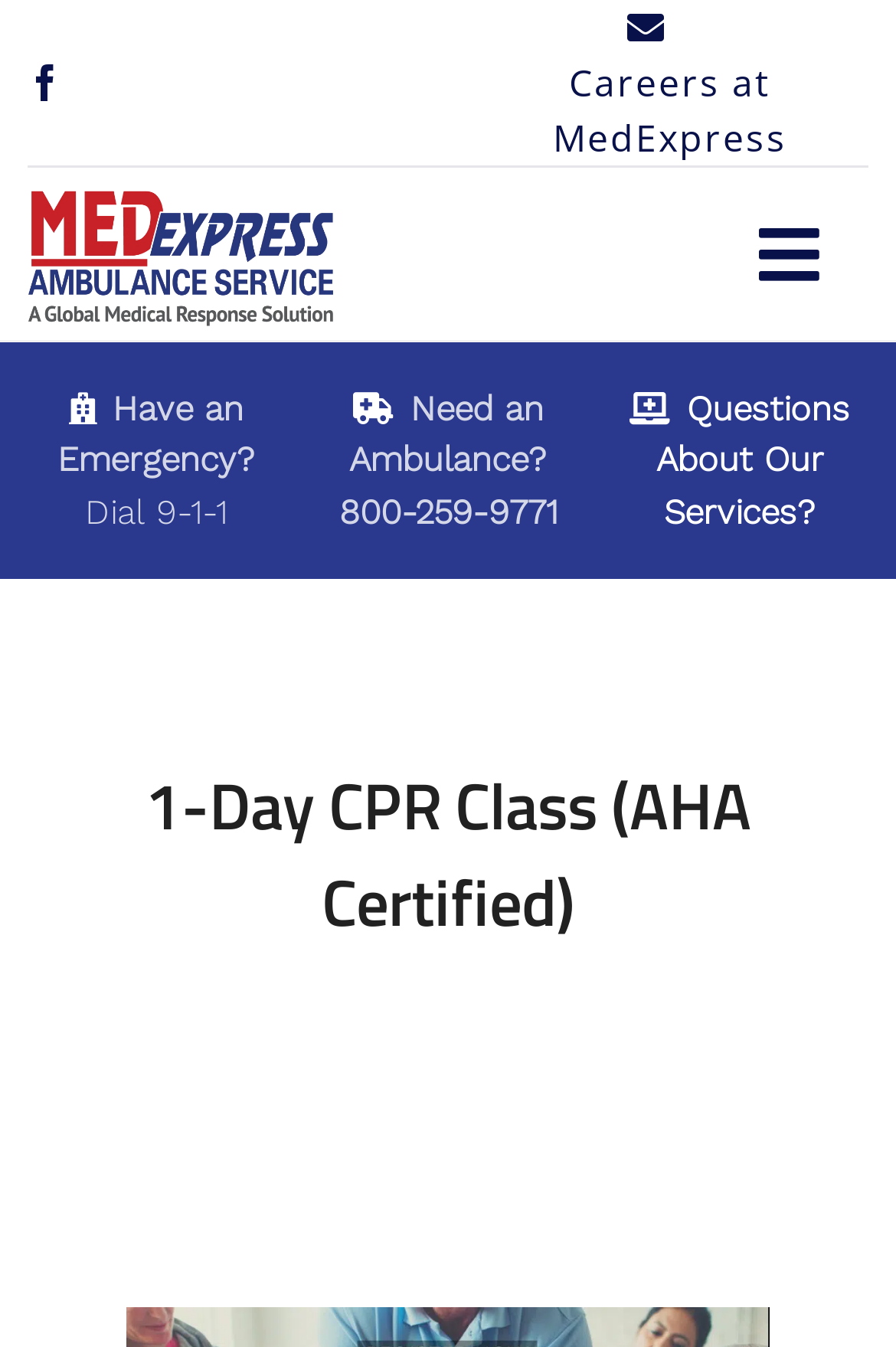Mark the bounding box of the element that matches the following description: "Have an Emergency? Dial 9-1-1".

[0.064, 0.288, 0.284, 0.395]